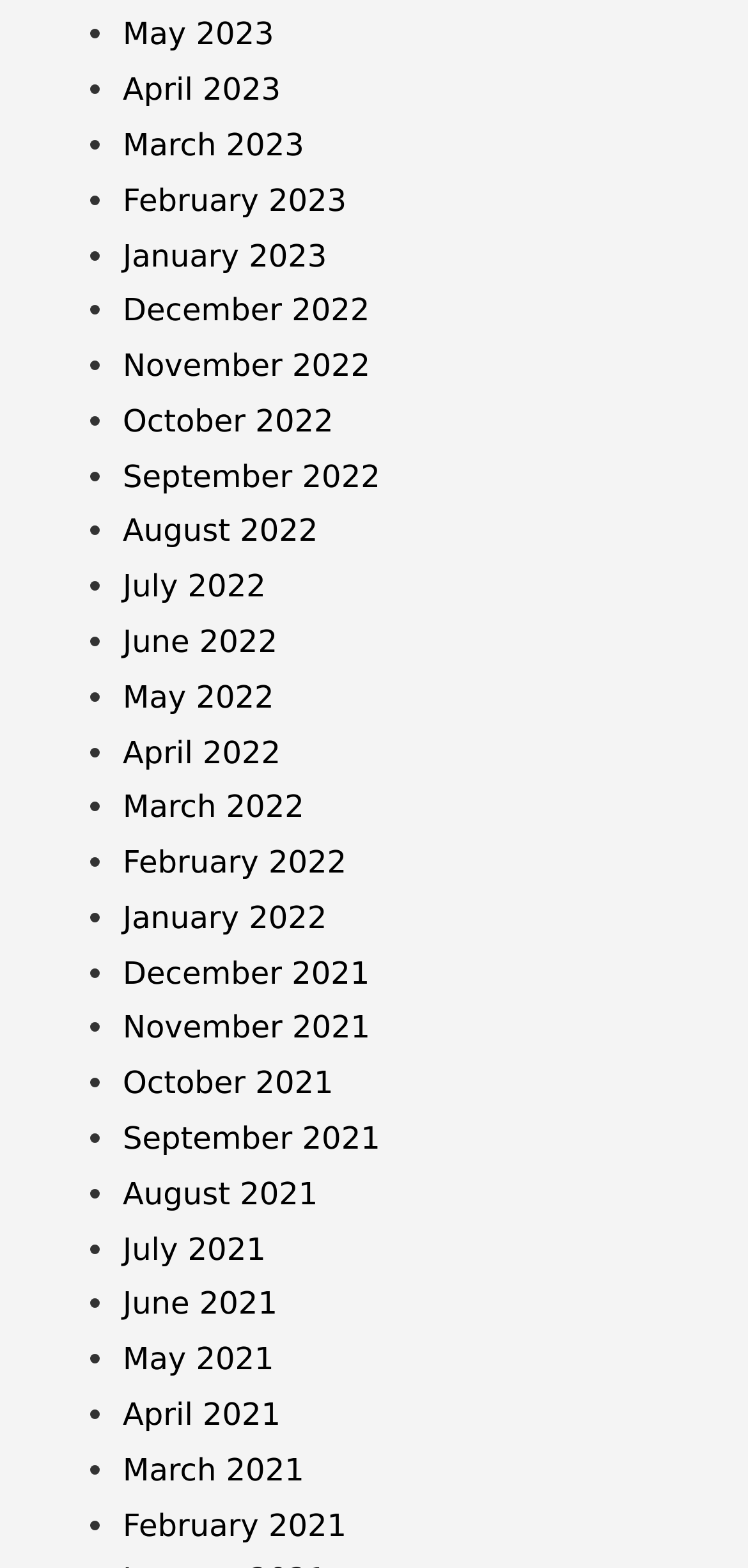Please provide the bounding box coordinates for the element that needs to be clicked to perform the following instruction: "open menu". The coordinates should be given as four float numbers between 0 and 1, i.e., [left, top, right, bottom].

None